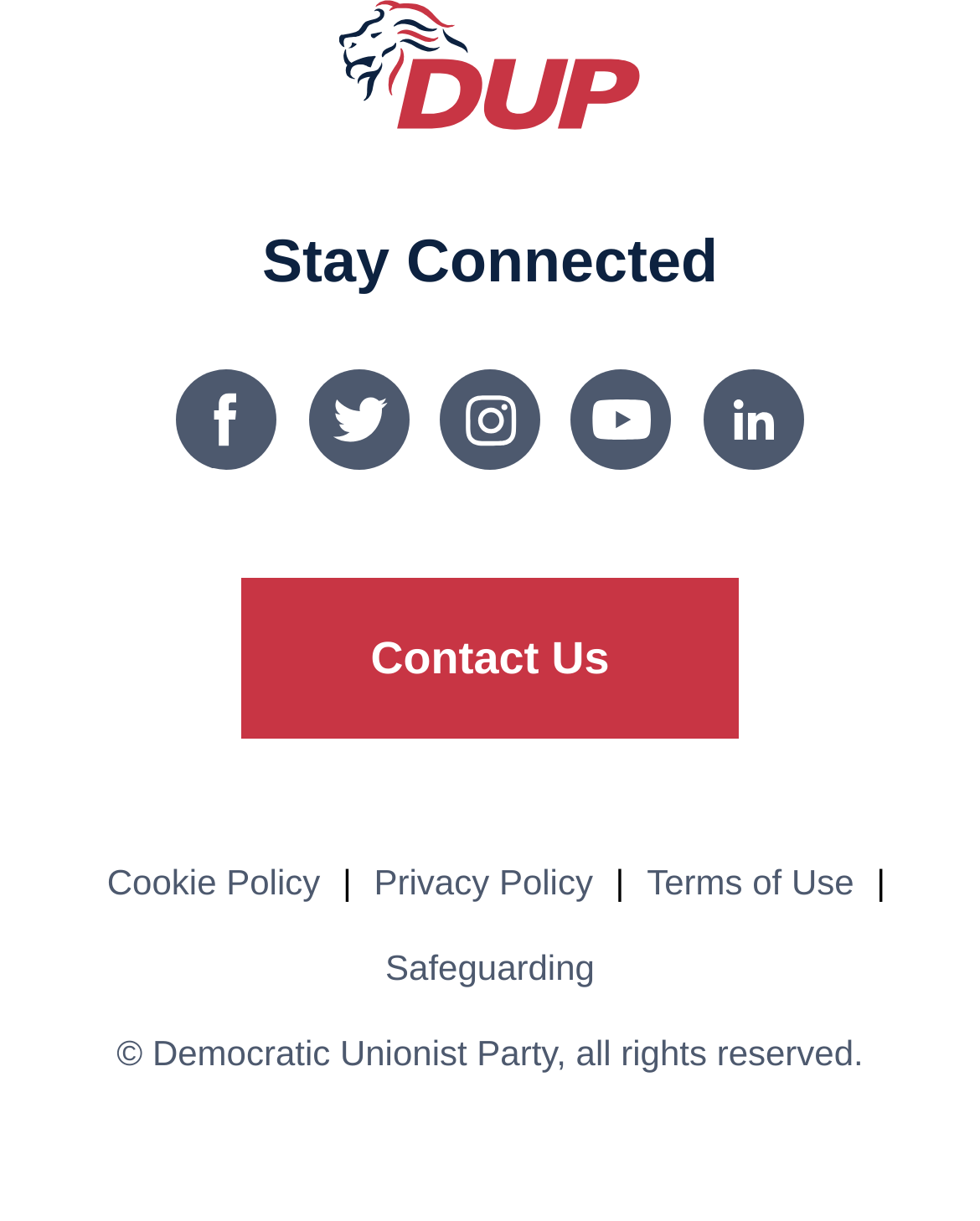Specify the bounding box coordinates of the area to click in order to follow the given instruction: "Click on Facebook link."

[0.18, 0.303, 0.282, 0.385]